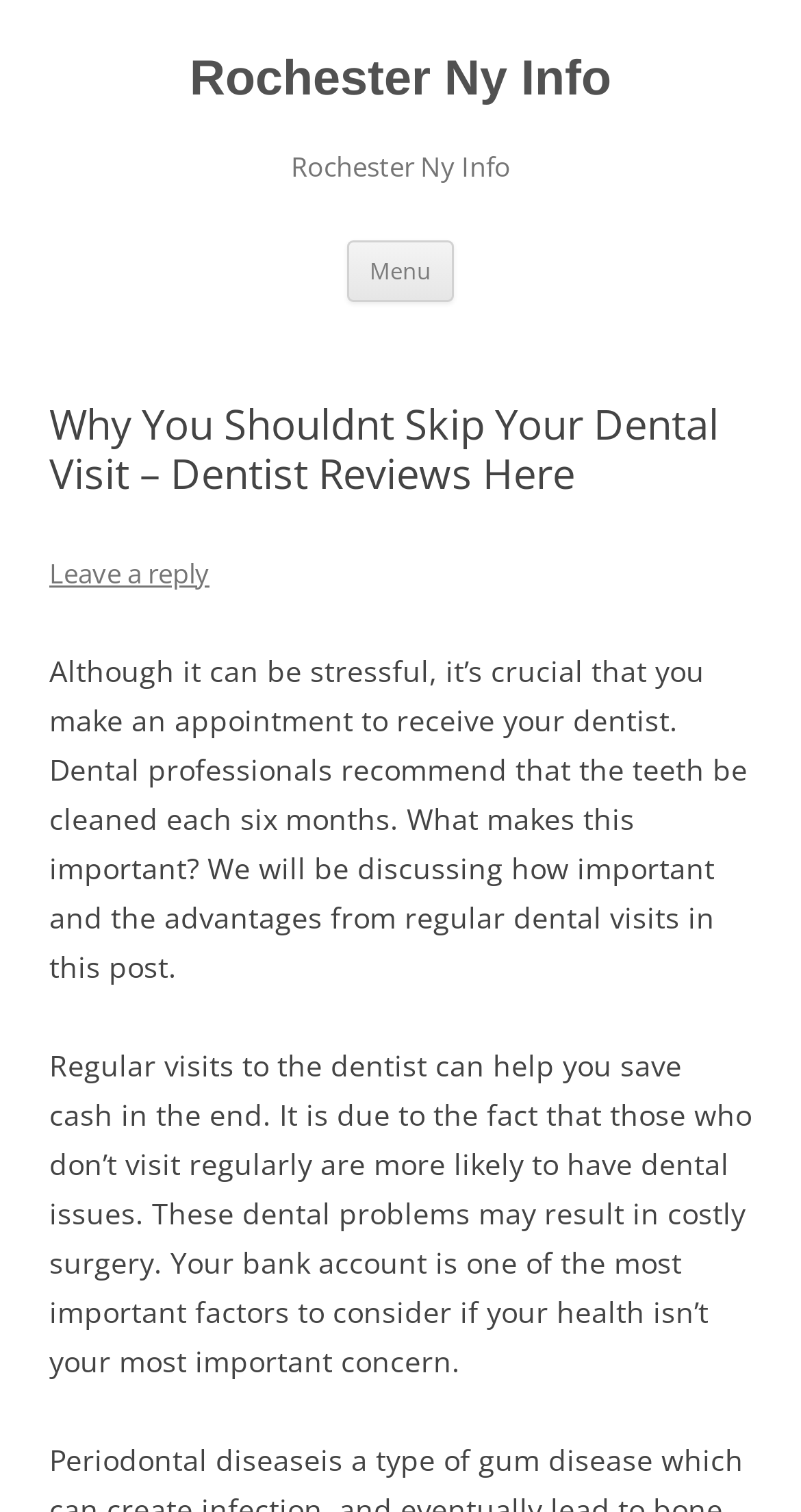Why are regular dental visits important?
Analyze the screenshot and provide a detailed answer to the question.

The webpage states that regular visits to the dentist can help you save cash in the end, as those who don’t visit regularly are more likely to have dental issues that may result in costly surgery.